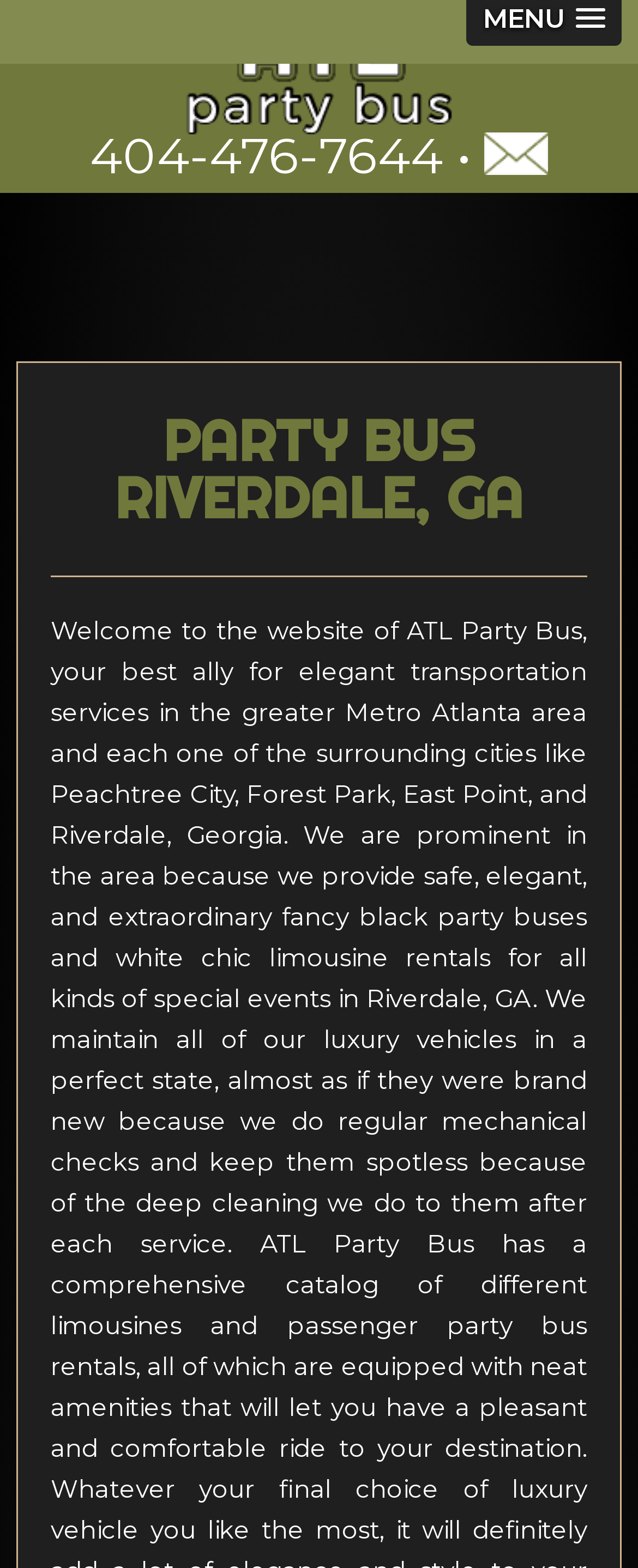Is there an image on the webpage?
From the image, provide a succinct answer in one word or a short phrase.

Yes